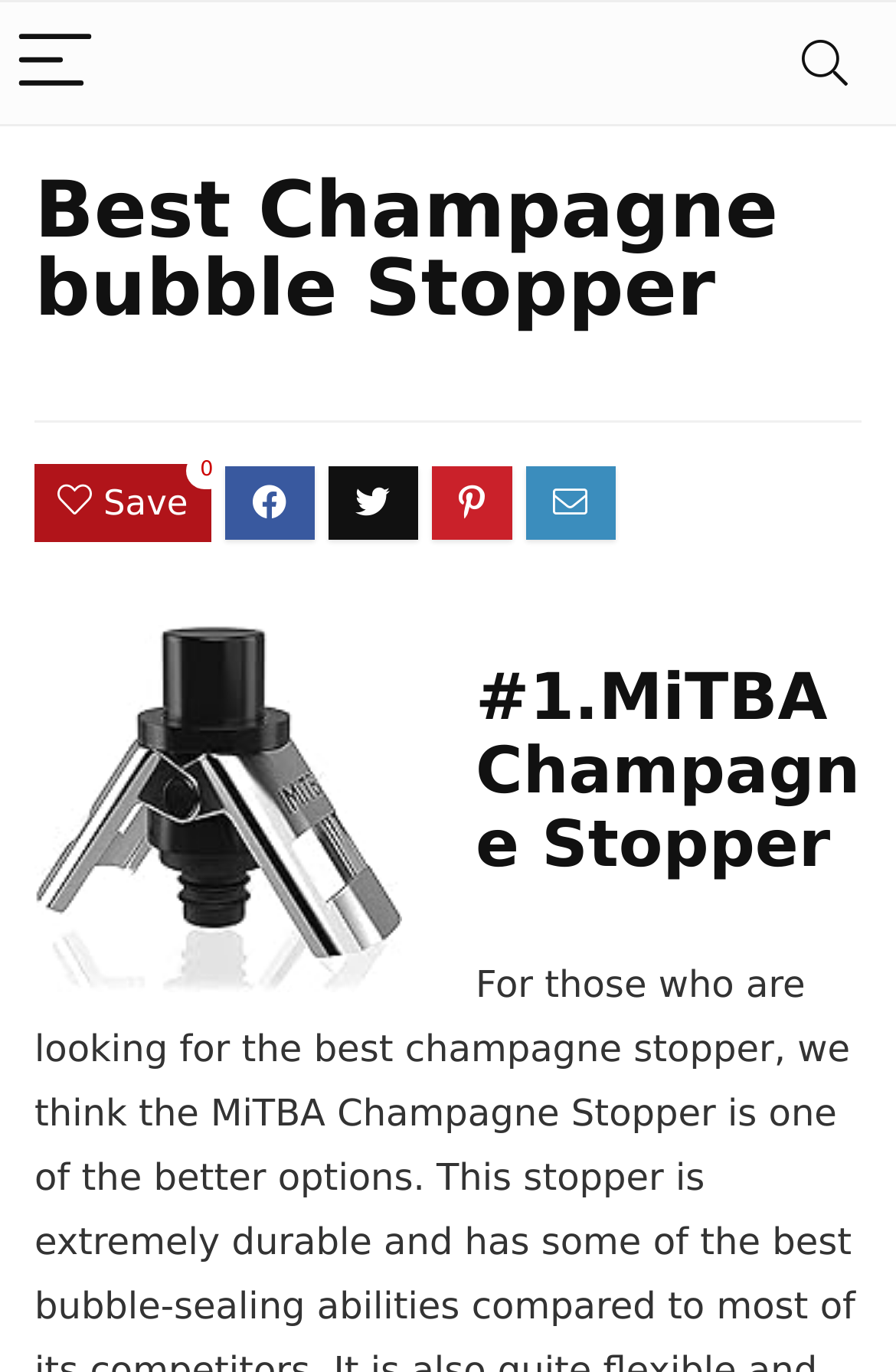Identify the bounding box coordinates for the UI element described as follows: "aria-label="Menu"". Ensure the coordinates are four float numbers between 0 and 1, formatted as [left, top, right, bottom].

[0.0, 0.002, 0.123, 0.09]